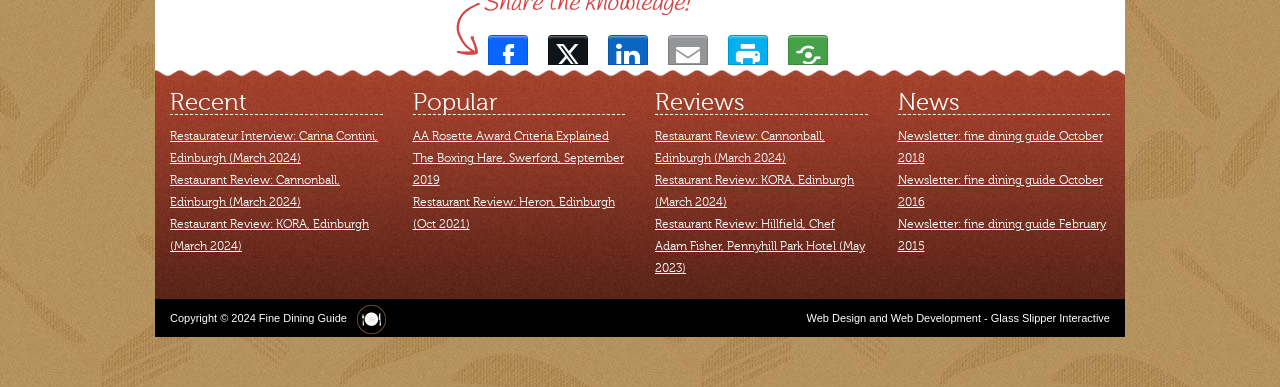How many links are under the 'Recent' heading?
Please answer the question as detailed as possible based on the image.

Under the 'Recent' heading, I found three links: 'Restaurateur Interview: Carina Contini, Edinburgh (March 2024)', 'Restaurant Review: Cannonball, Edinburgh (March 2024)', and 'Restaurant Review: KORA, Edinburgh (March 2024)'.